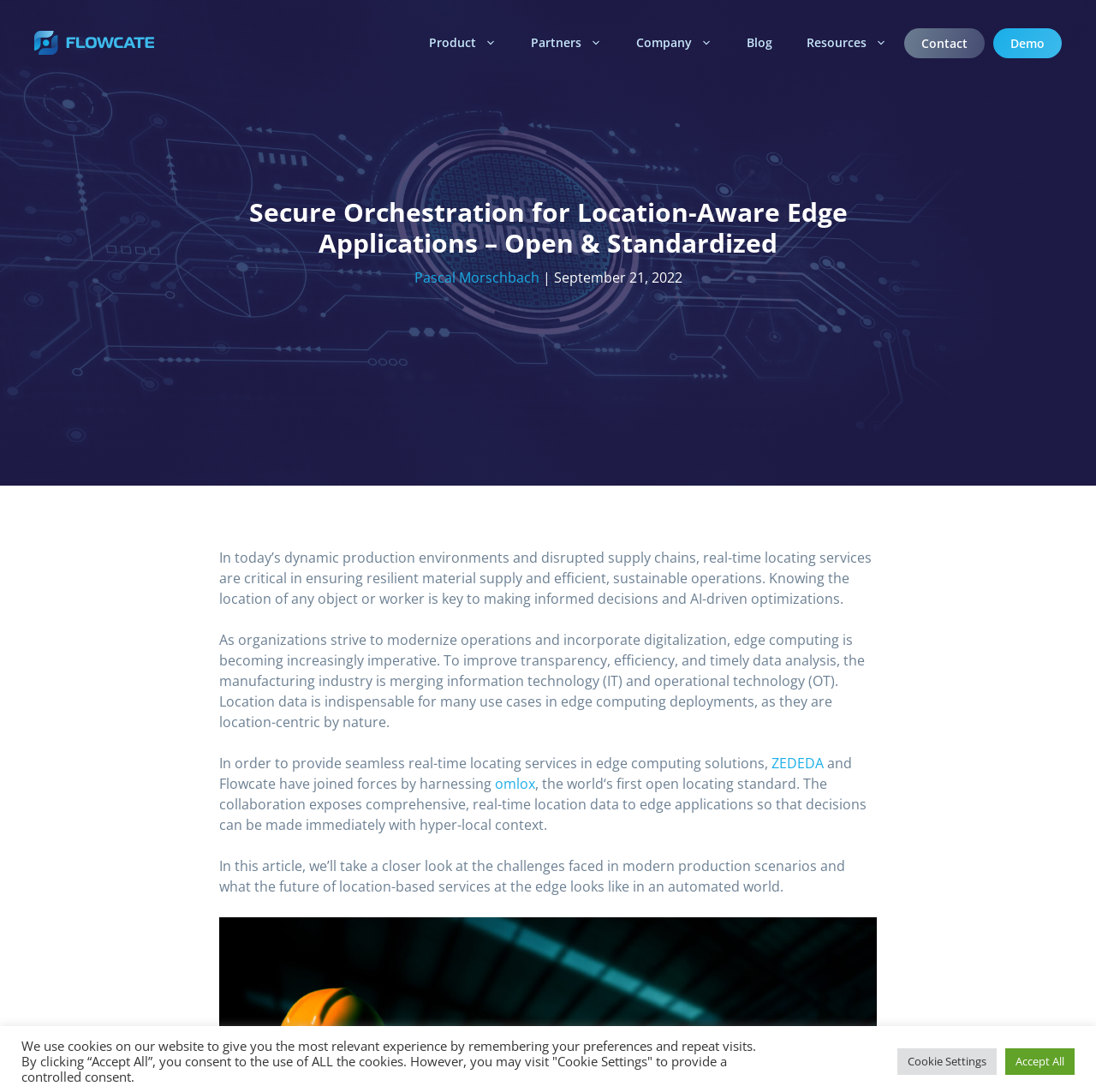Please identify the bounding box coordinates of the region to click in order to complete the given instruction: "Click the Flowcate link". The coordinates should be four float numbers between 0 and 1, i.e., [left, top, right, bottom].

[0.031, 0.029, 0.141, 0.047]